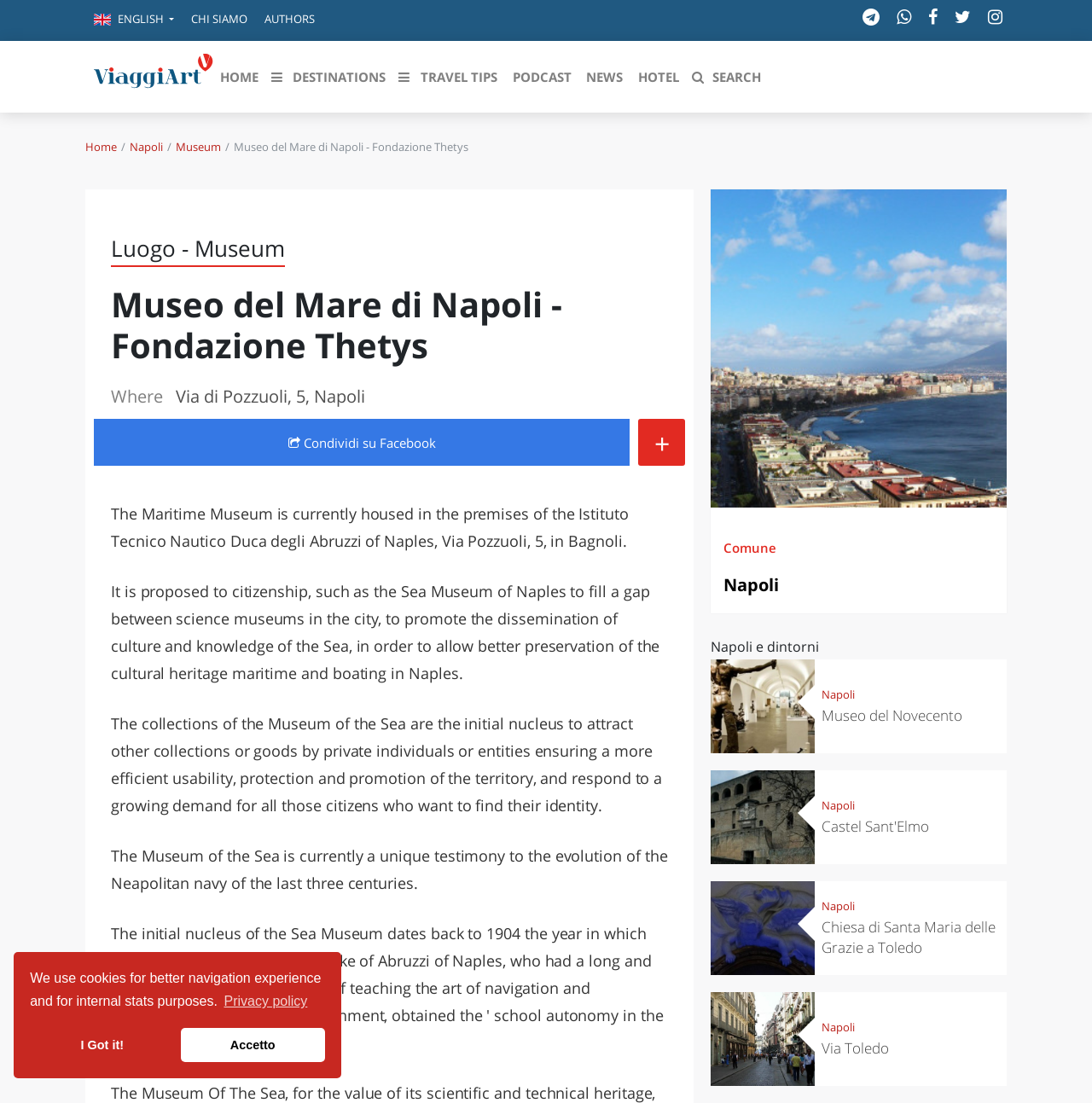Identify the bounding box for the UI element specified in this description: "title="Seguici su Instagram"". The coordinates must be four float numbers between 0 and 1, formatted as [left, top, right, bottom].

[0.901, 0.005, 0.922, 0.026]